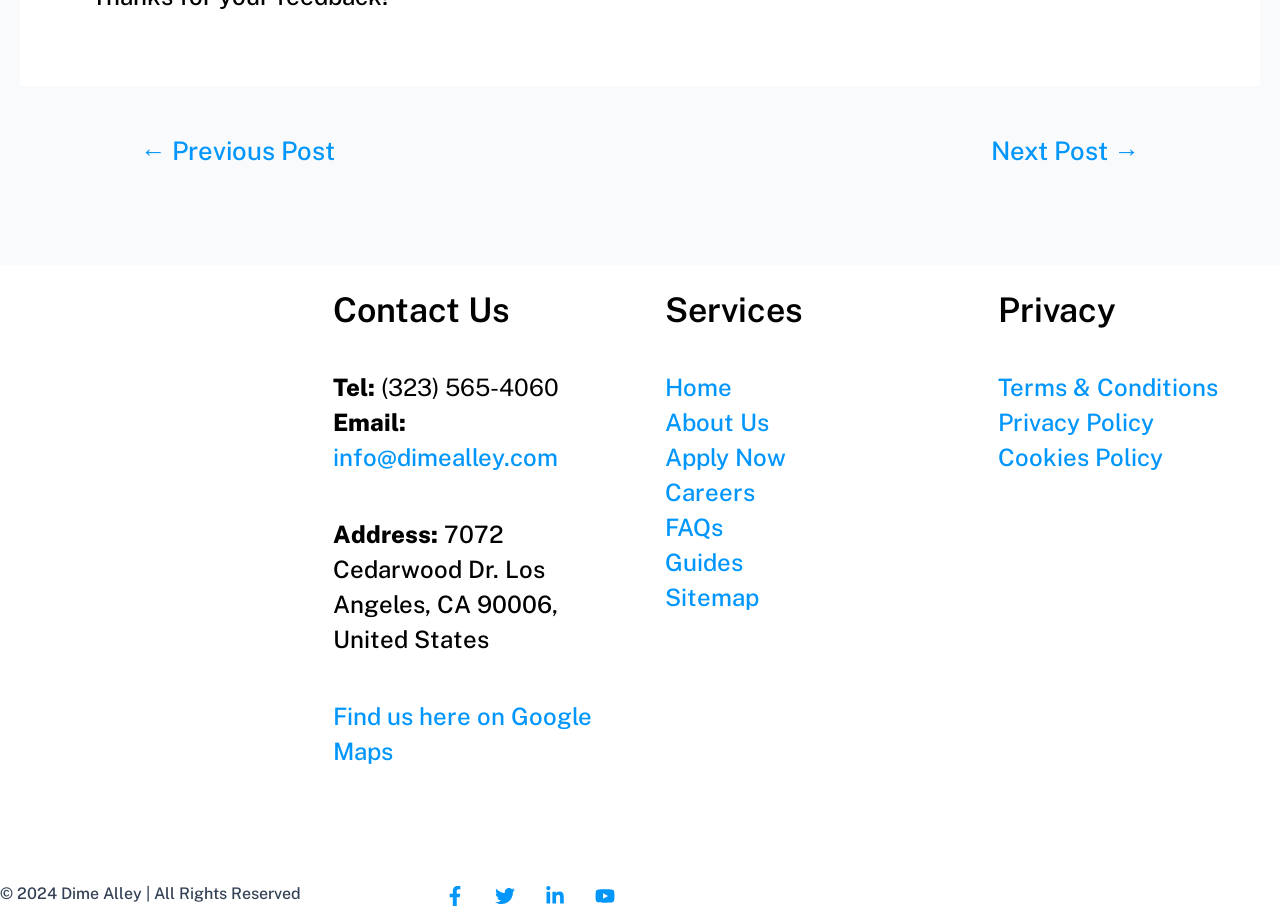What is the copyright information of the website?
Please provide a comprehensive answer based on the details in the screenshot.

The copyright information of the website is located at the bottom left corner of the webpage, and it states that the website is copyrighted by Dime Alley in 2024, with all rights reserved.